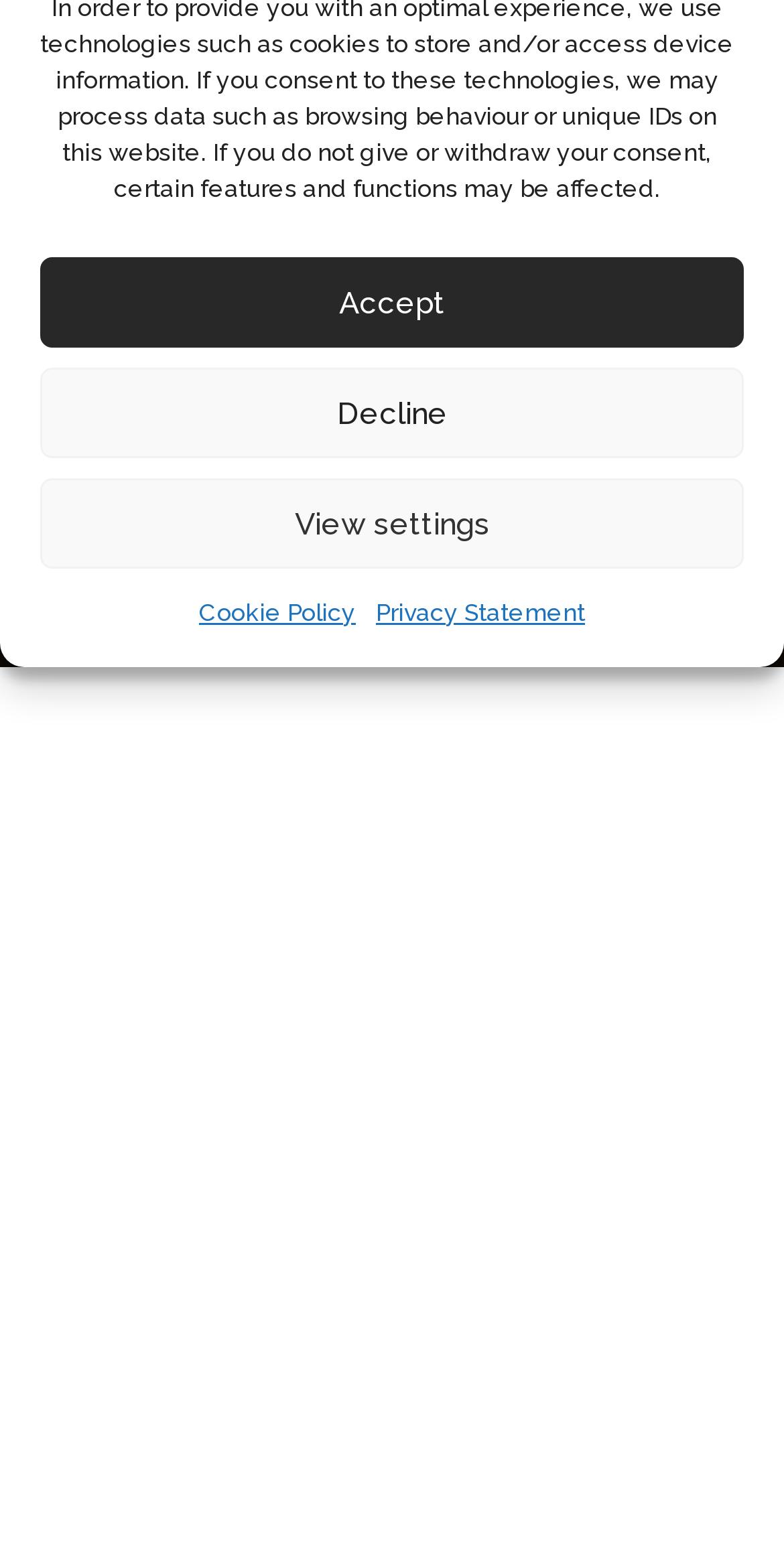Find the coordinates for the bounding box of the element with this description: "Decline".

[0.051, 0.235, 0.949, 0.292]